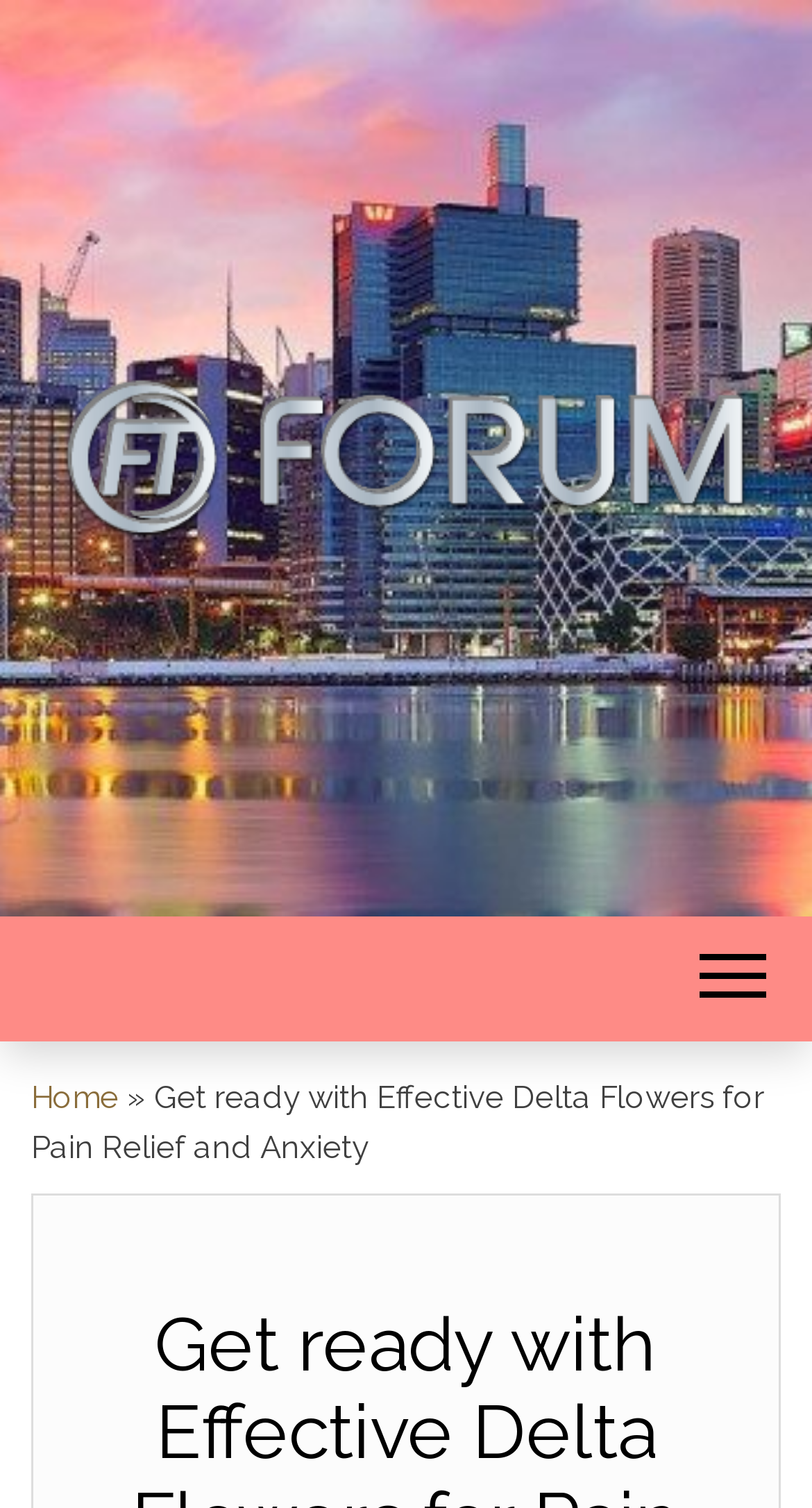Determine the bounding box coordinates (top-left x, top-left y, bottom-right x, bottom-right y) of the UI element described in the following text: Green Earth

[0.251, 0.359, 0.749, 0.553]